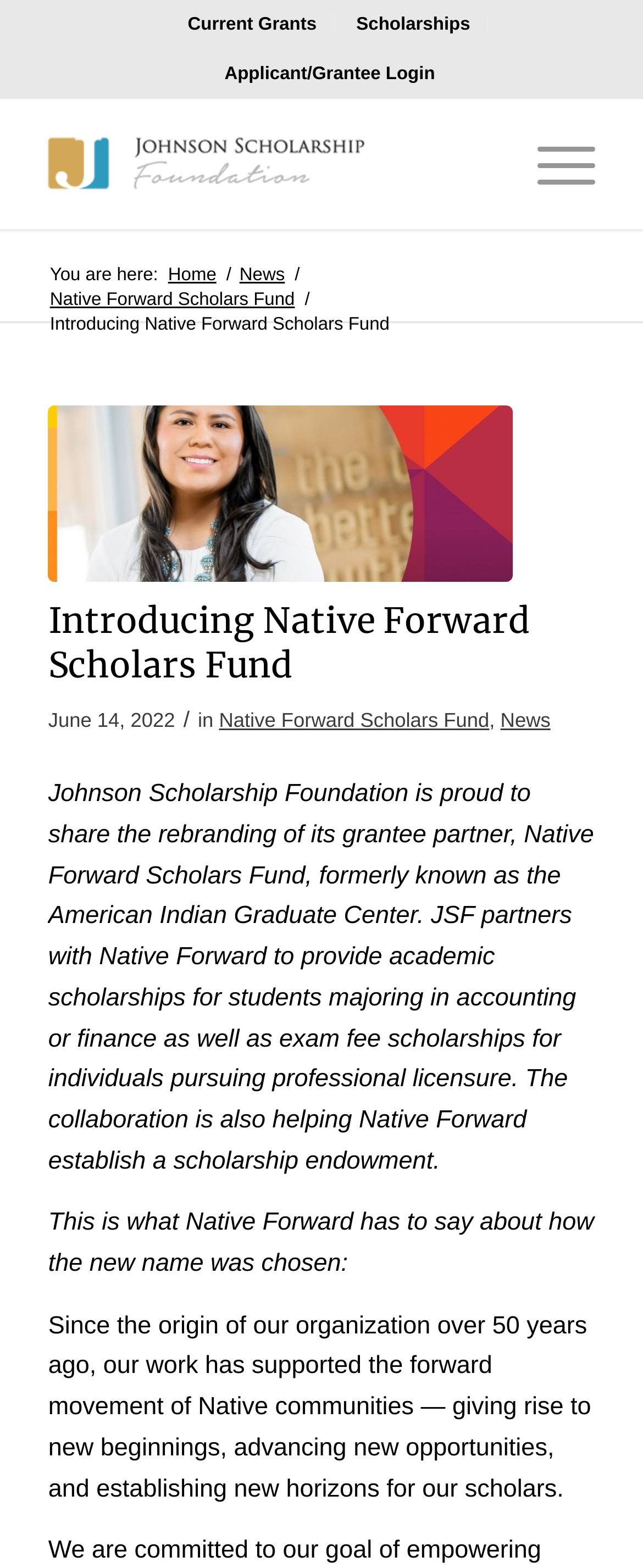With reference to the screenshot, provide a detailed response to the question below:
What is the theme of the work supported by Native Forward?

The answer can be found in the main content of the webpage, where it is stated that 'Since the origin of our organization over 50 years ago, our work has supported the forward movement of Native communities — giving rise to new beginnings, advancing new opportunities, and establishing new horizons for our scholars.'